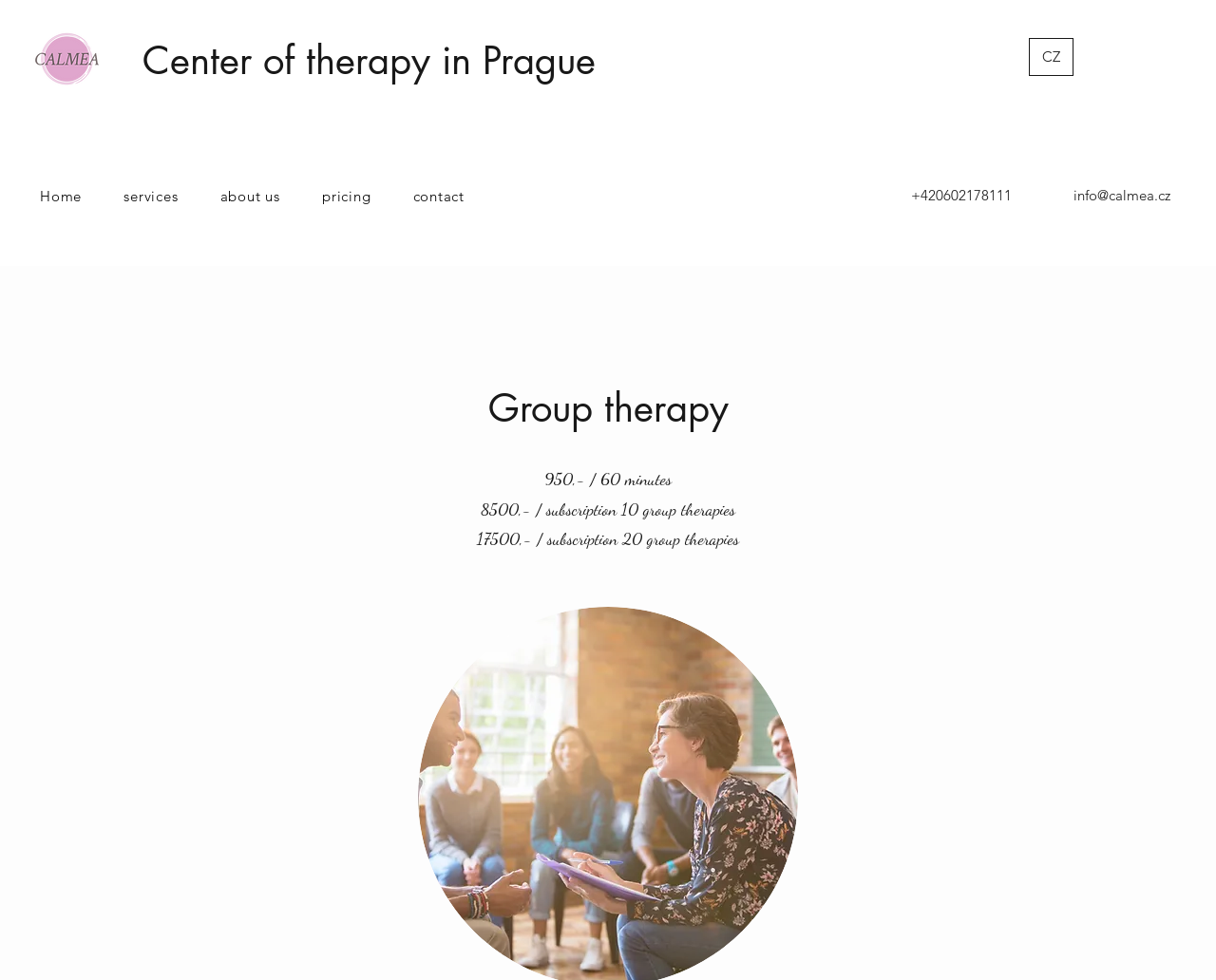Locate the bounding box coordinates for the element described below: "info@calmea.cz". The coordinates must be four float values between 0 and 1, formatted as [left, top, right, bottom].

[0.867, 0.18, 0.978, 0.219]